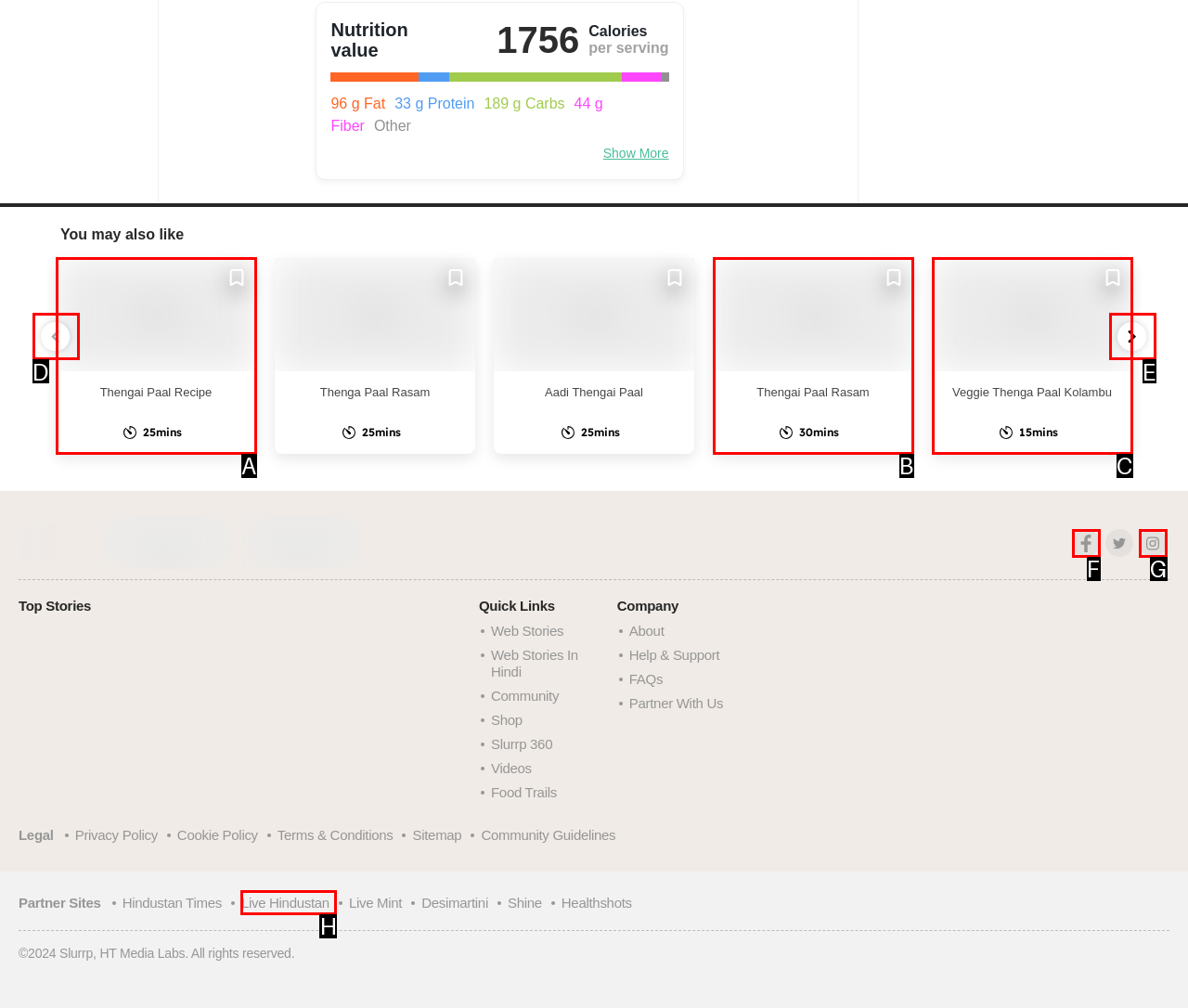Given the description: Thengai Paal Rasam 30mins, identify the matching HTML element. Provide the letter of the correct option.

B